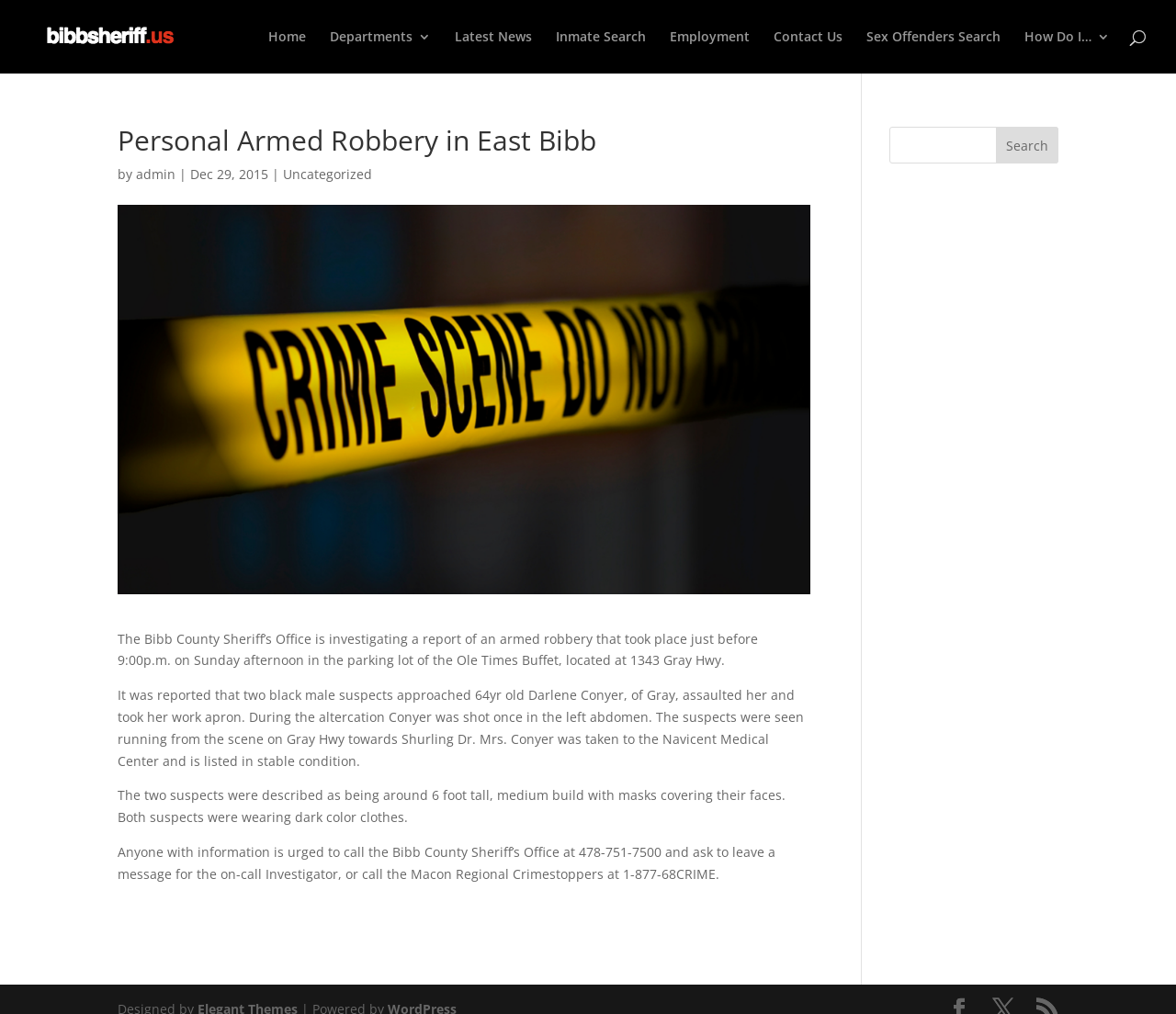Determine the bounding box coordinates for the element that should be clicked to follow this instruction: "contact the sheriff's office". The coordinates should be given as four float numbers between 0 and 1, in the format [left, top, right, bottom].

[0.658, 0.03, 0.716, 0.072]